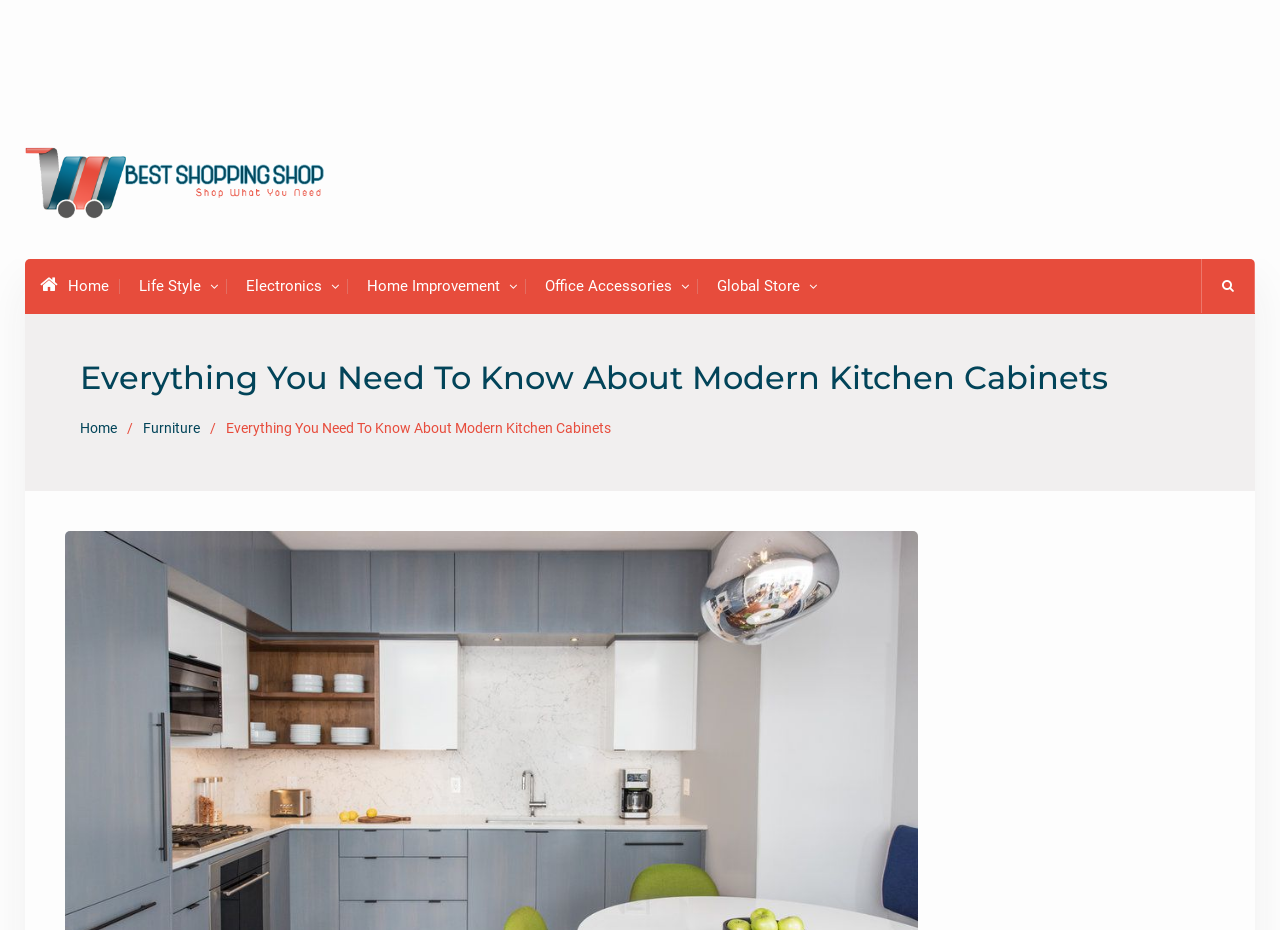Based on the element description alt="Best Shopping Shop", identify the bounding box of the UI element in the given webpage screenshot. The coordinates should be in the format (top-left x, top-left y, bottom-right x, bottom-right y) and must be between 0 and 1.

[0.02, 0.154, 0.254, 0.235]